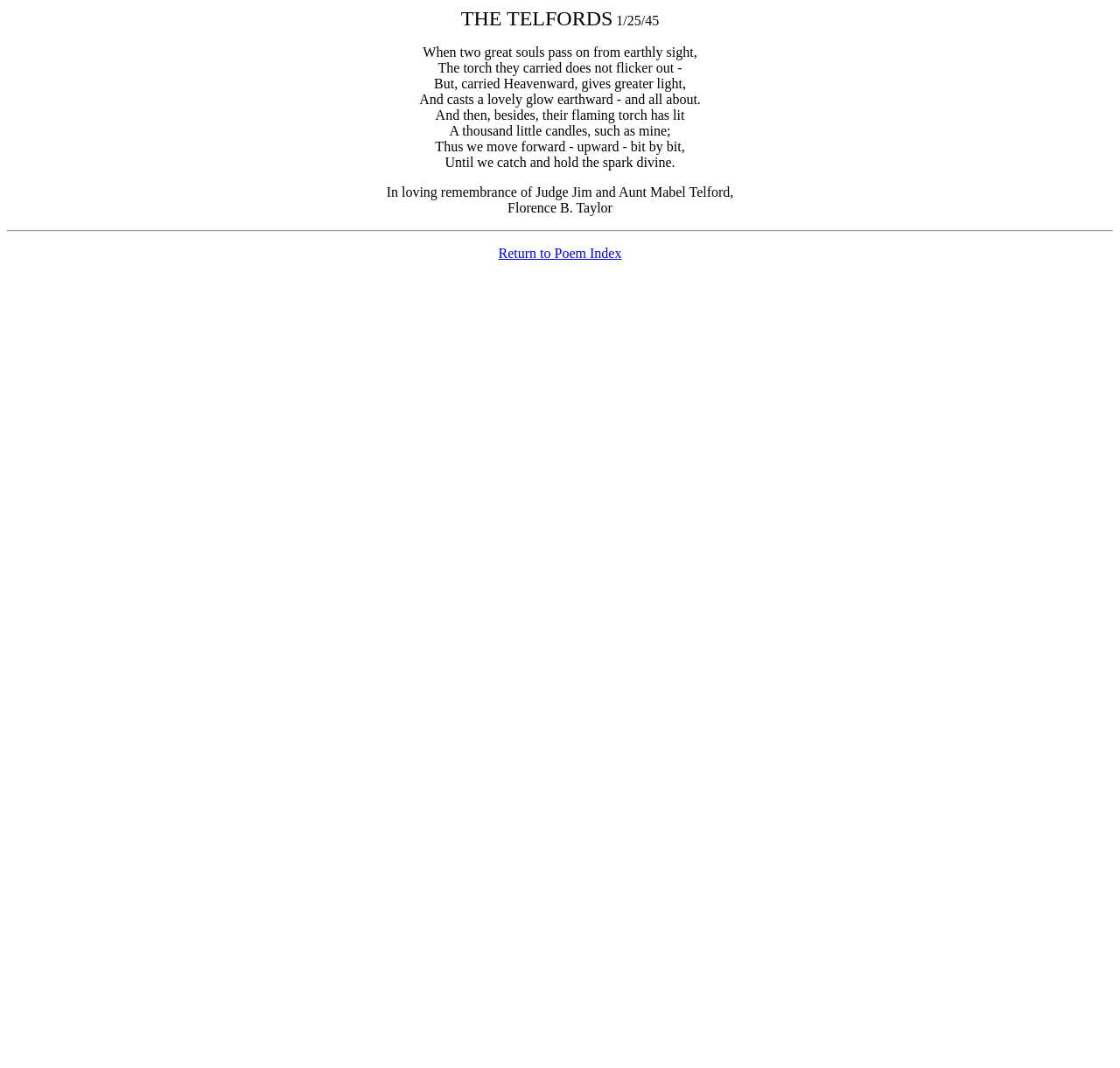Please reply to the following question using a single word or phrase: 
What is the theme of the poem?

Legacy and remembrance